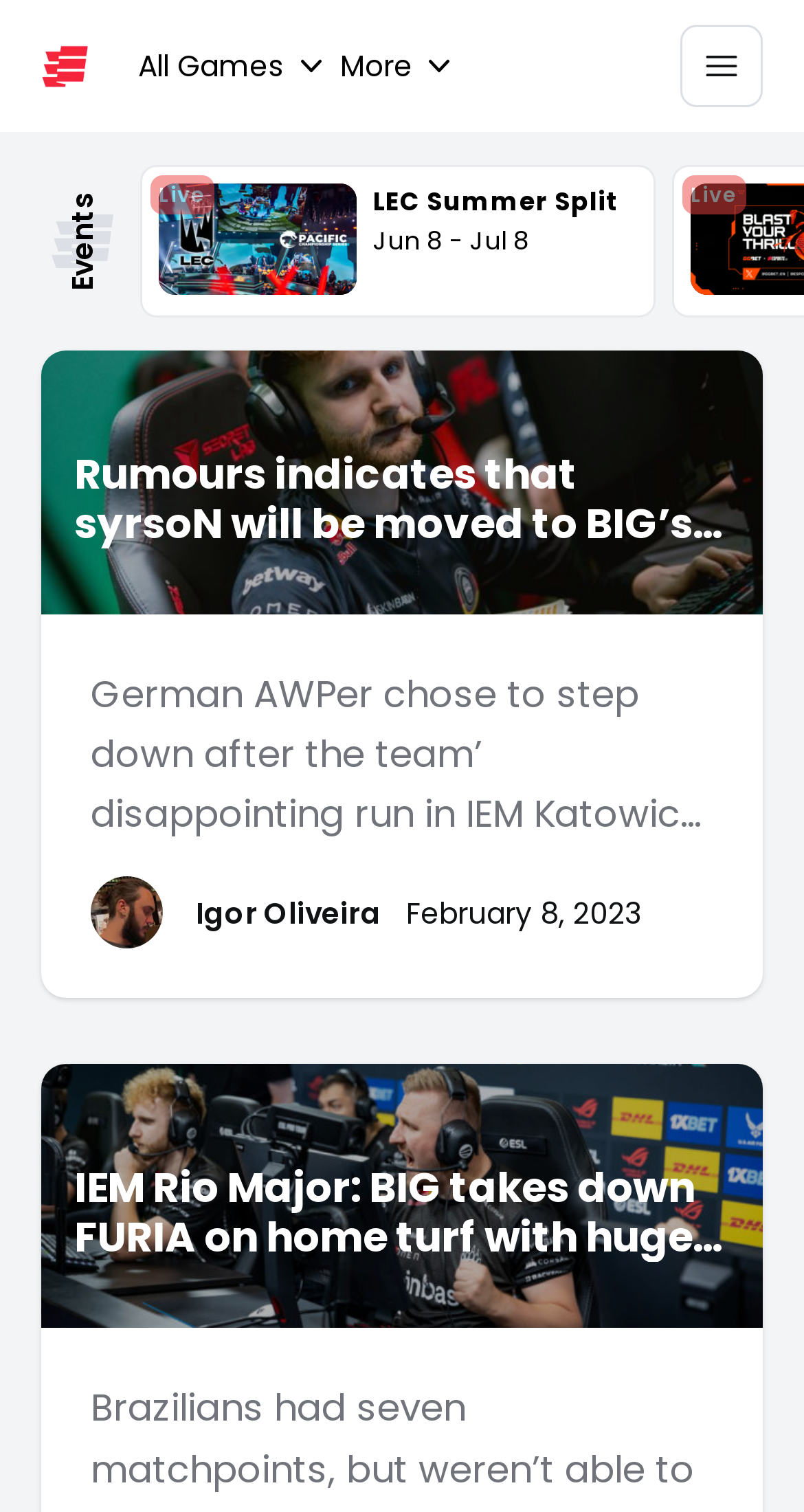Produce a meticulous description of the webpage.

The webpage is a news and analysis outlet for competitive gaming, featuring various elements that provide information and navigation options. At the top left, there is an esports logo, which is an image linked to the website's homepage. Next to it, there are two generic elements, "All Games" and "More", which are likely navigation tabs.

On the top right, there is a menu button with a popup, which is currently not expanded. Below the menu button, there is an esports.gg logo, an image that serves as a heading, and a heading element labeled "Events".

The main content of the webpage consists of news articles and event listings. One of the listings is for the LEC Summer Split, which includes an image, a link to the event page, and two time elements indicating the start and end dates of the event. The event title and dates are also provided as text.

Below the LEC Summer Split listing, there are two news articles. The first article has a heading that reads "Rumours indicates that syrsoN will be moved to BIG’s bench", accompanied by an image of the author, Igor Oliveira, and a time element indicating the publication date. The second article has a heading that reads "IEM Rio Major: BIG takes down FURIA on home turf with huge comeback", which is likely a news article about a recent esports event.

Overall, the webpage is organized with a clear hierarchy of elements, making it easy to navigate and find relevant information about competitive gaming news and events.